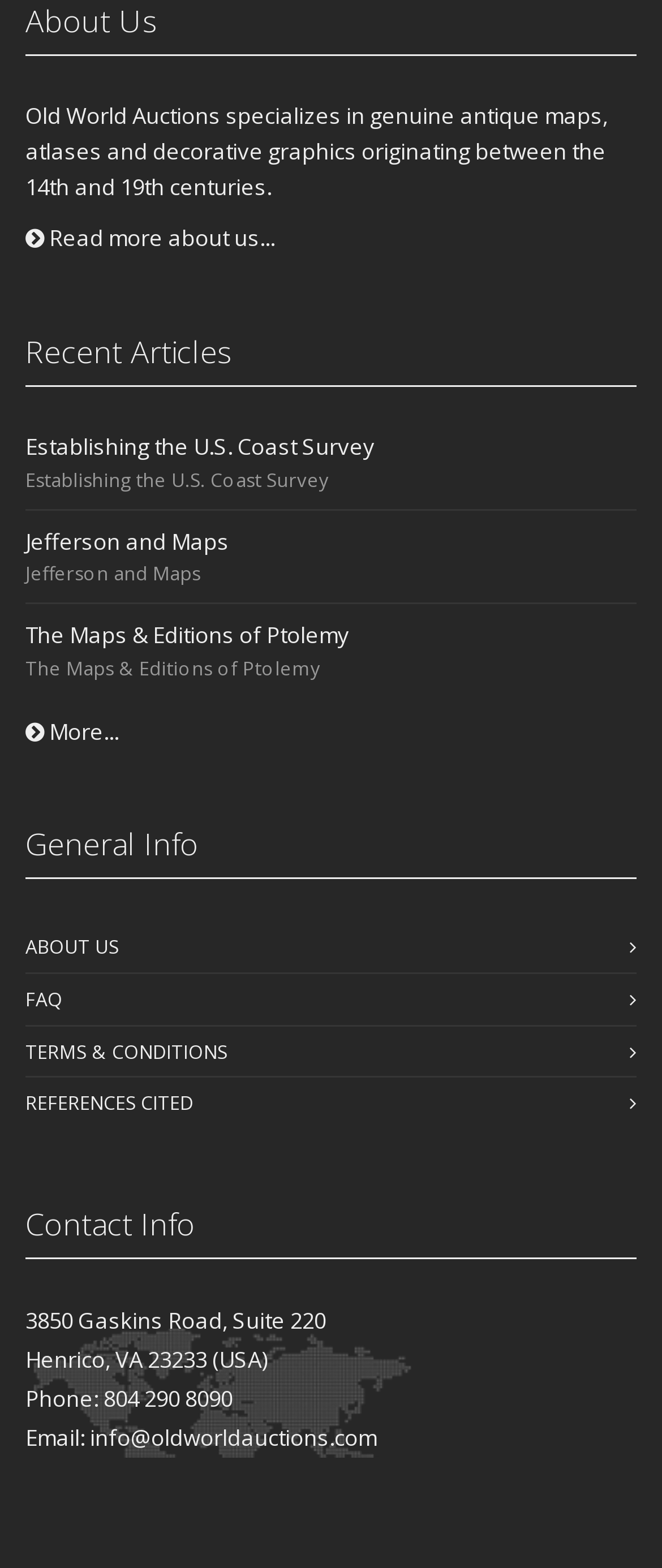What is the phone number of Old World Auctions?
Use the image to give a comprehensive and detailed response to the question.

By examining the contact information section, we can find the phone number of Old World Auctions, which is 'Phone: 804 290 8090'.